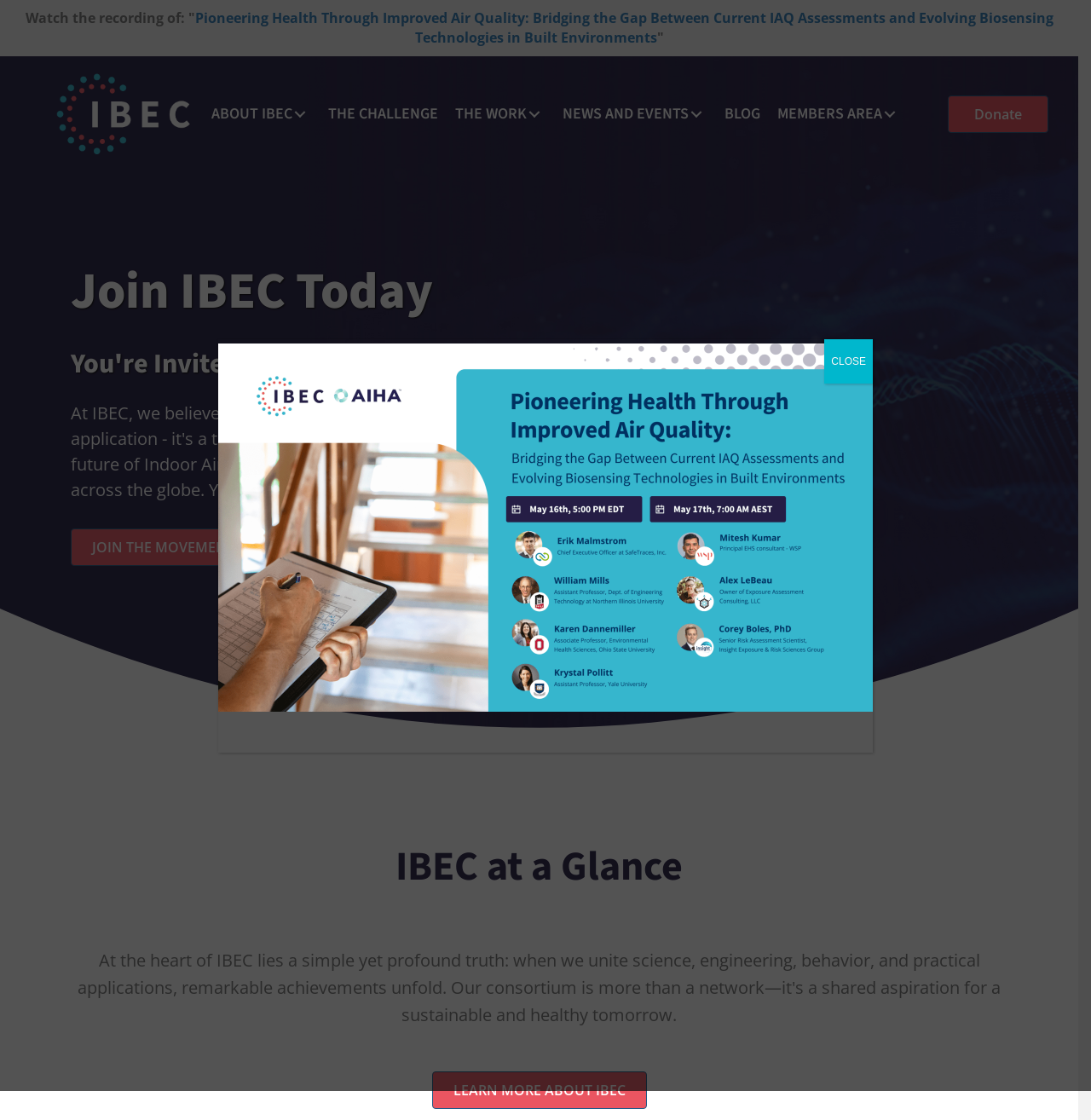Highlight the bounding box coordinates of the element you need to click to perform the following instruction: "Donate to IBEC."

[0.869, 0.085, 0.961, 0.119]